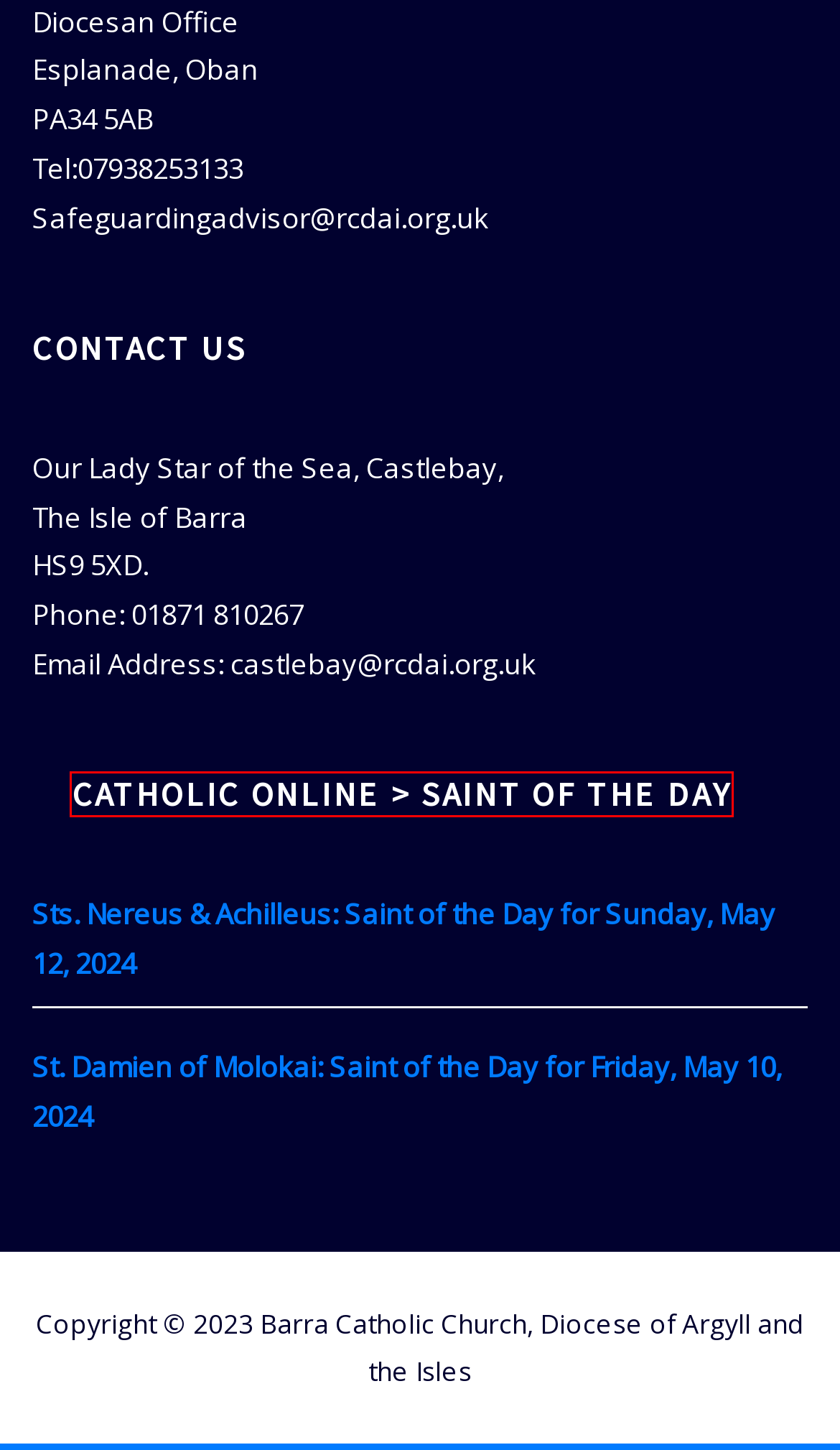Review the screenshot of a webpage that includes a red bounding box. Choose the webpage description that best matches the new webpage displayed after clicking the element within the bounding box. Here are the candidates:
A. admin – Barra Catholic Church
B. Saint of the Day for Sunday, May 12th, 2024 - Saints & Angels - Catholic Online
C. Newsletter – Barra Catholic Church
D. Catholic Online - World's Catholic Library
E. Saint of the Day for Friday, May 10th, 2024 - Saints & Angels - Catholic Online
F. Catholic Online > Saint of the Day
G. April 2023 – Barra Catholic Church
H. Barra Catholic Church – Catholics on the Island of Barra

D